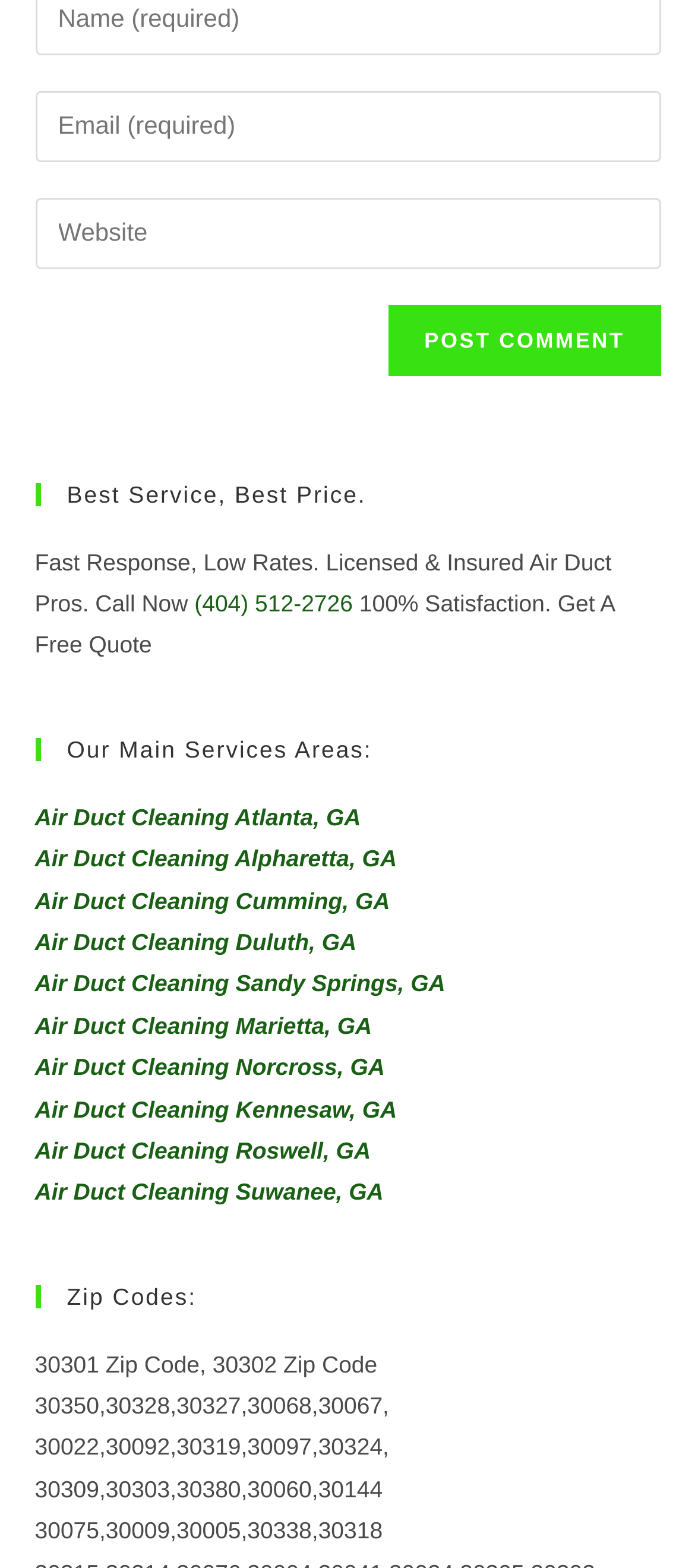Give a succinct answer to this question in a single word or phrase: 
What is the guarantee offered by the company?

100% Satisfaction